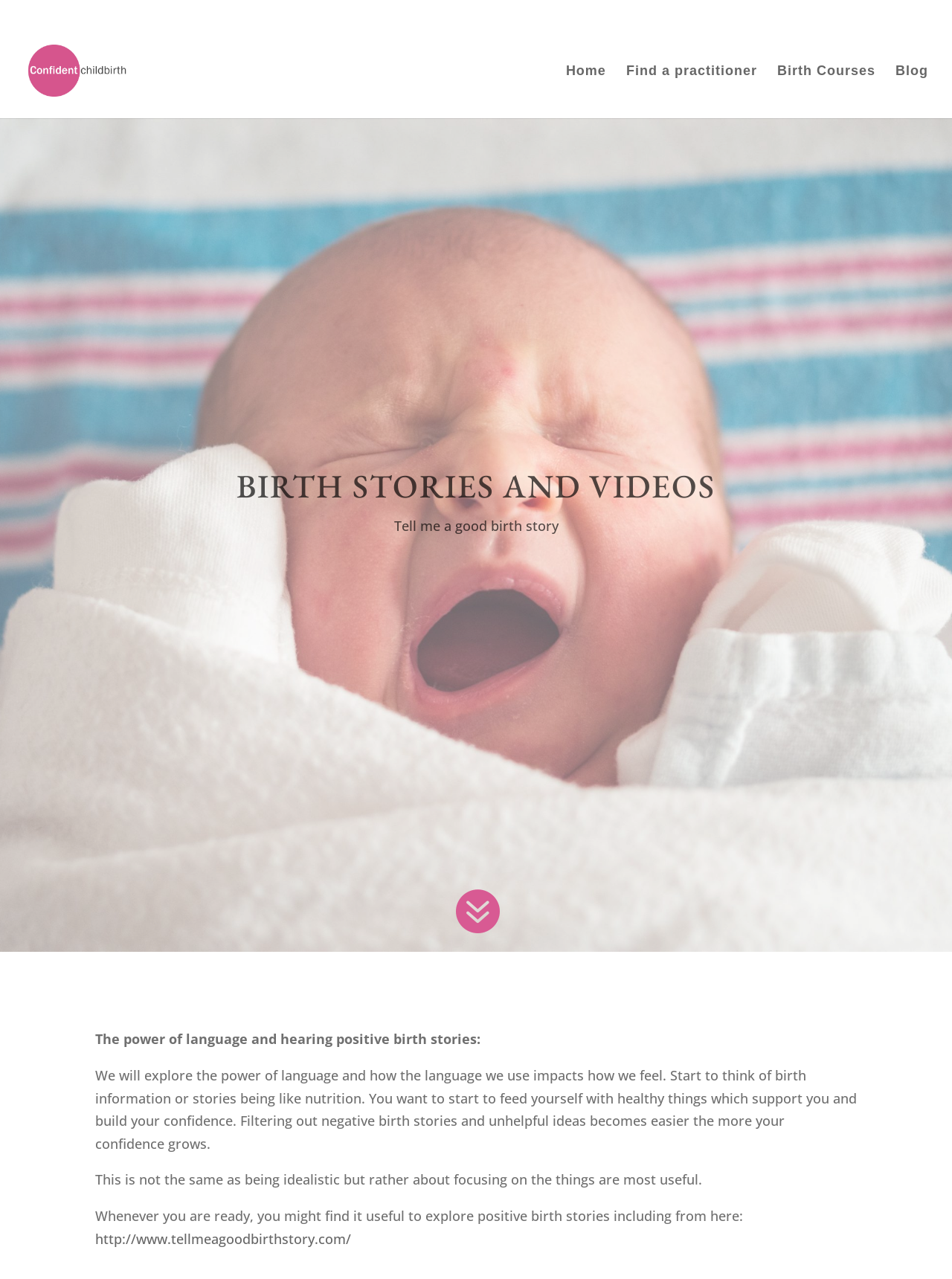Could you determine the bounding box coordinates of the clickable element to complete the instruction: "Explore positive birth stories"? Provide the coordinates as four float numbers between 0 and 1, i.e., [left, top, right, bottom].

[0.1, 0.961, 0.369, 0.975]